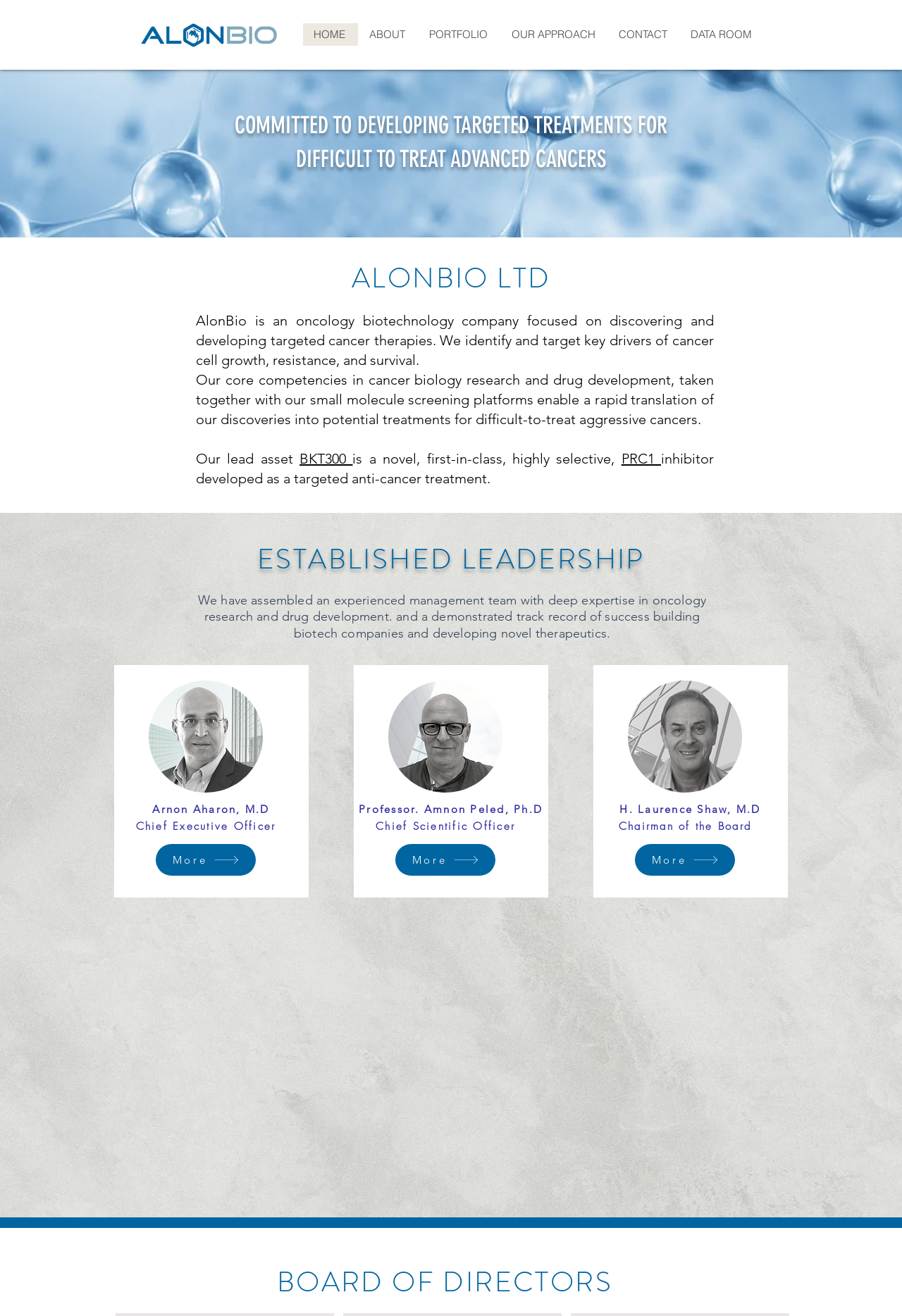Based on the image, please respond to the question with as much detail as possible:
What is the target of BKT300?

The target of BKT300 is PRC1, which is mentioned in the text 'Our lead asset BKT300 is a novel, first-in-class, highly selective PRC1 inhibitor...'.